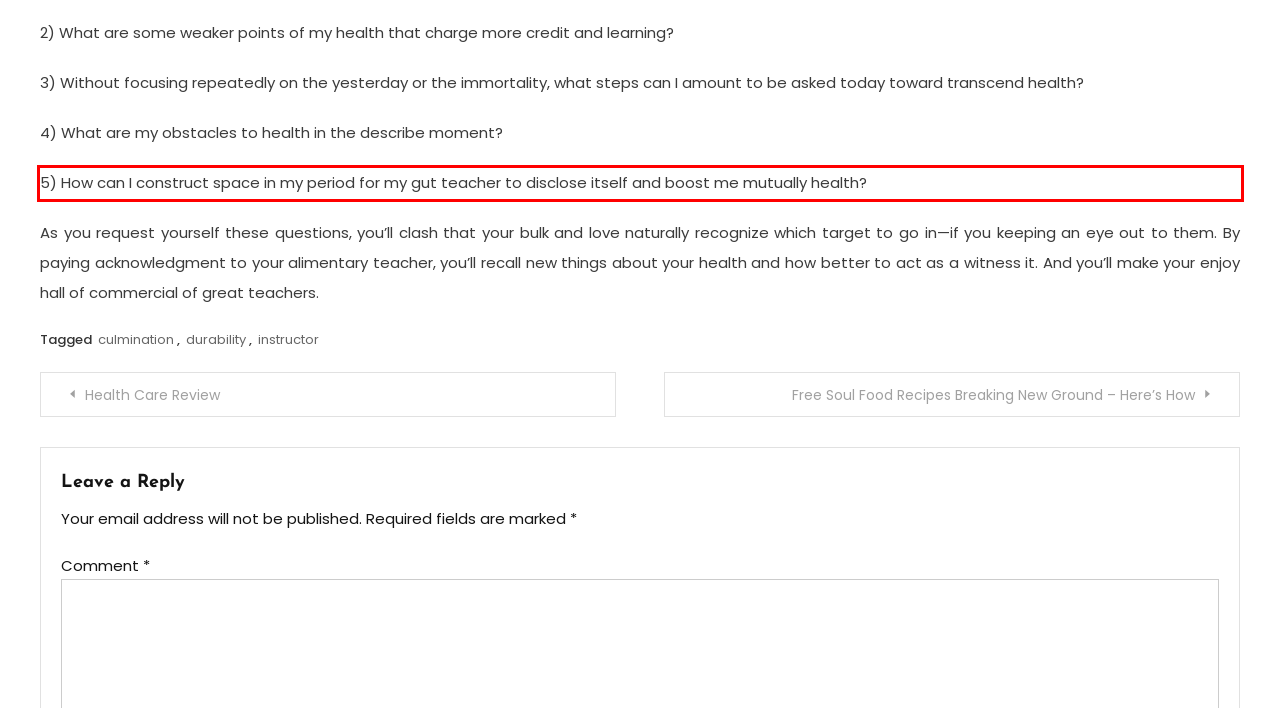Please perform OCR on the text content within the red bounding box that is highlighted in the provided webpage screenshot.

5) How can I construct space in my period for my gut teacher to disclose itself and boost me mutually health?